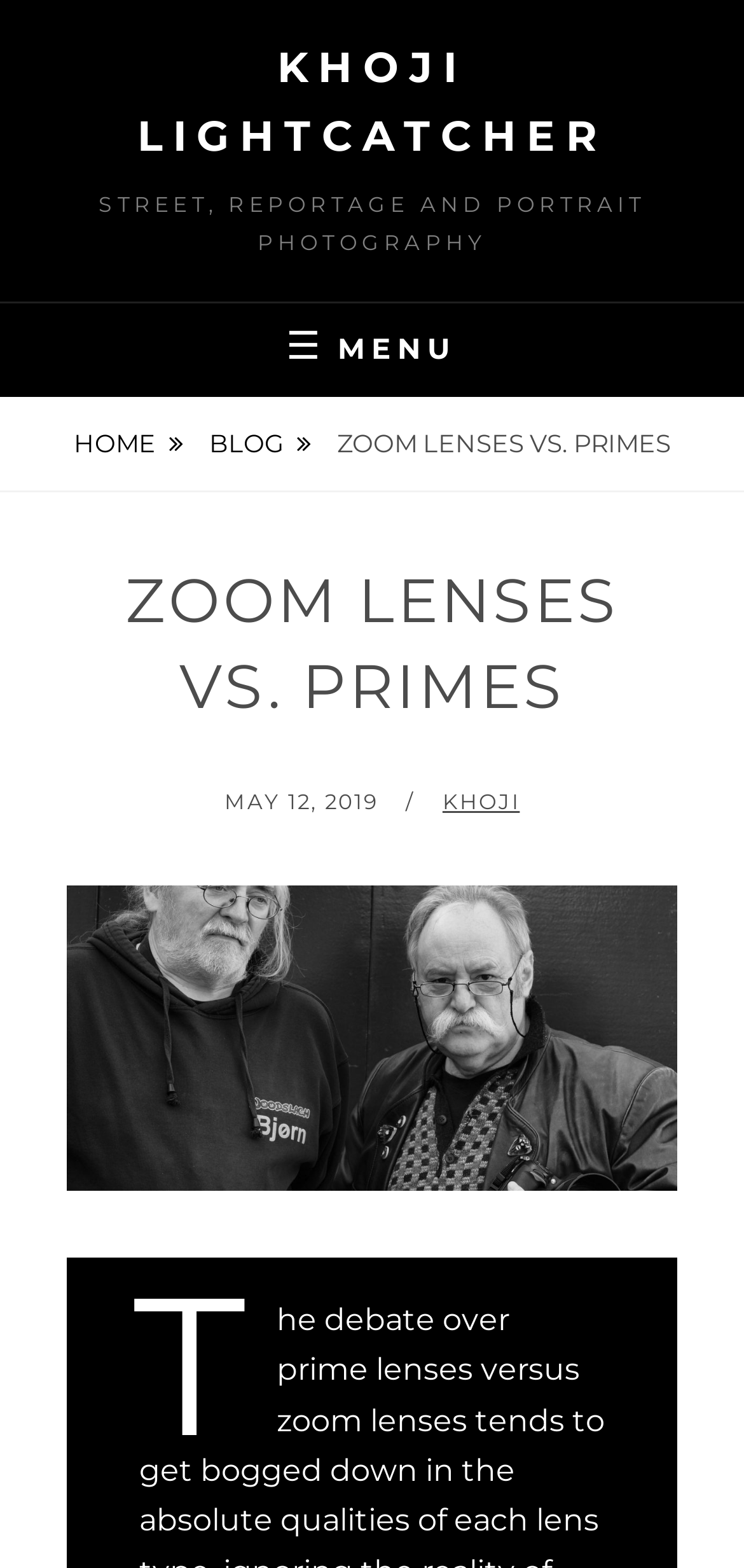Give an in-depth explanation of the webpage layout and content.

The webpage is about a photography-related topic, specifically comparing zoom lenses and prime lenses. At the top left, there is a link to "KHOJI LIGHTCATCHER". Below it, a heading reads "STREET, REPORTAGE AND PORTRAIT PHOTOGRAPHY". To the right of this heading, a button labeled "☰ MENU" is located, which is not expanded. 

Next to the menu button, there are two links: "HOME" and "BLOG", both with an arrow icon. Further to the right, a large heading "ZOOM LENSES VS. PRIMES" is displayed. 

Below this heading, there is a section with a subheading "ZOOM LENSES VS. PRIMES" again. In this section, there is a footer area with three parts. The first part reads "POSTED ON", followed by a time element showing "MAY 12, 2019". The second part says "BY", and the third part is a link to "KHOJI".